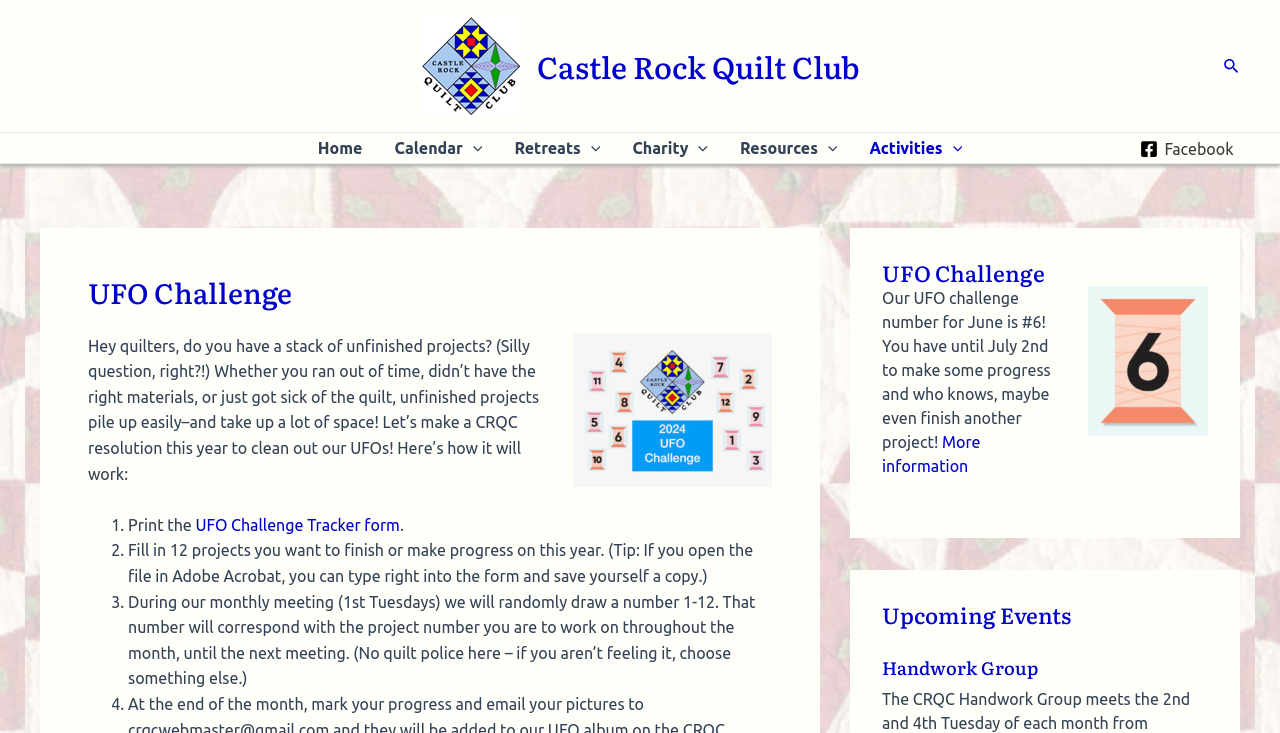Identify the bounding box coordinates of the specific part of the webpage to click to complete this instruction: "Search for something".

[0.956, 0.075, 0.969, 0.105]